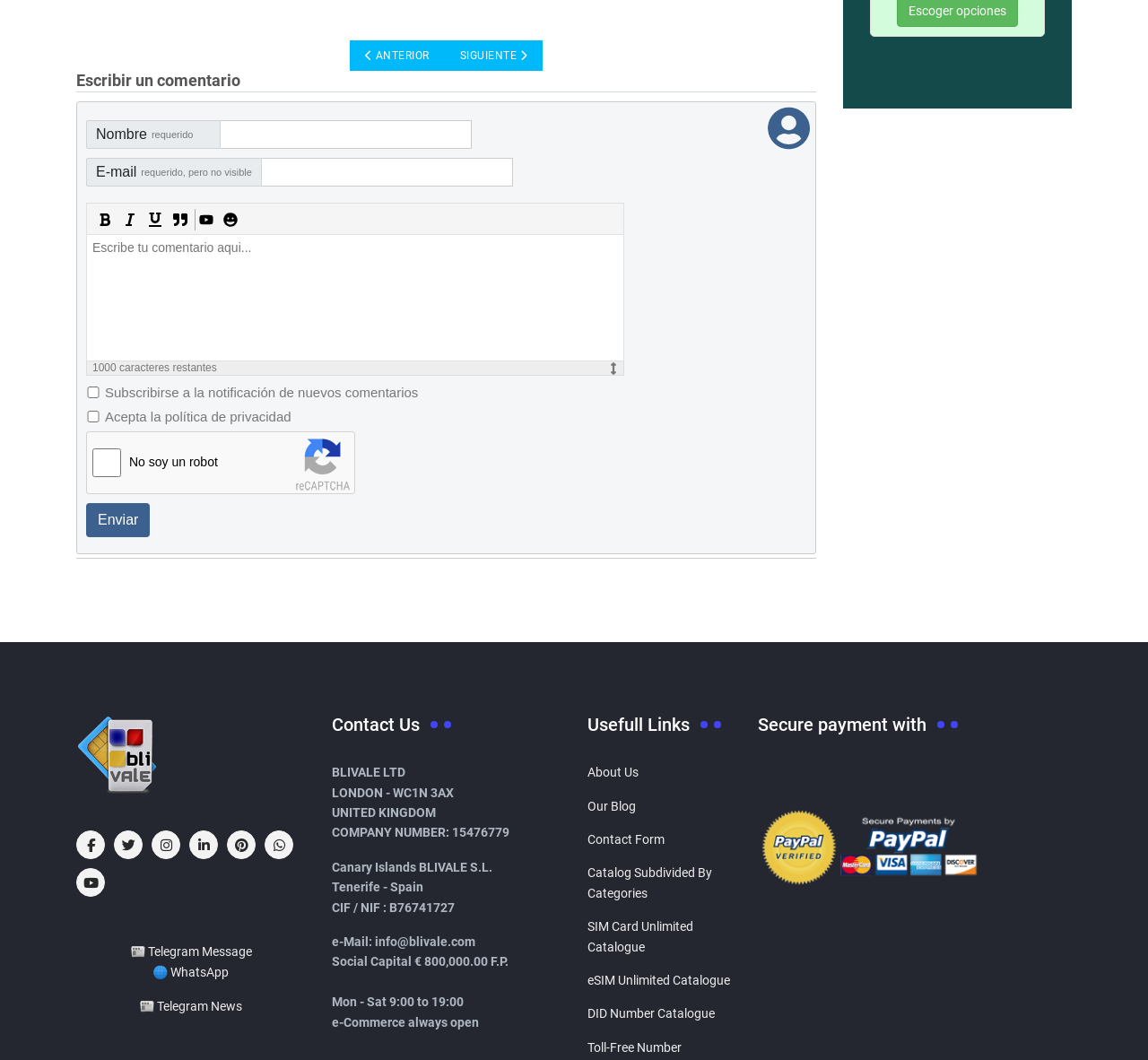What is the purpose of the checkbox labeled 'Subscribirse a la notificación de nuevos comentarios'?
Please answer the question with as much detail and depth as you can.

The checkbox labeled 'Subscribirse a la notificación de nuevos comentarios' is likely used to subscribe to notifications of new comments on the webpage.